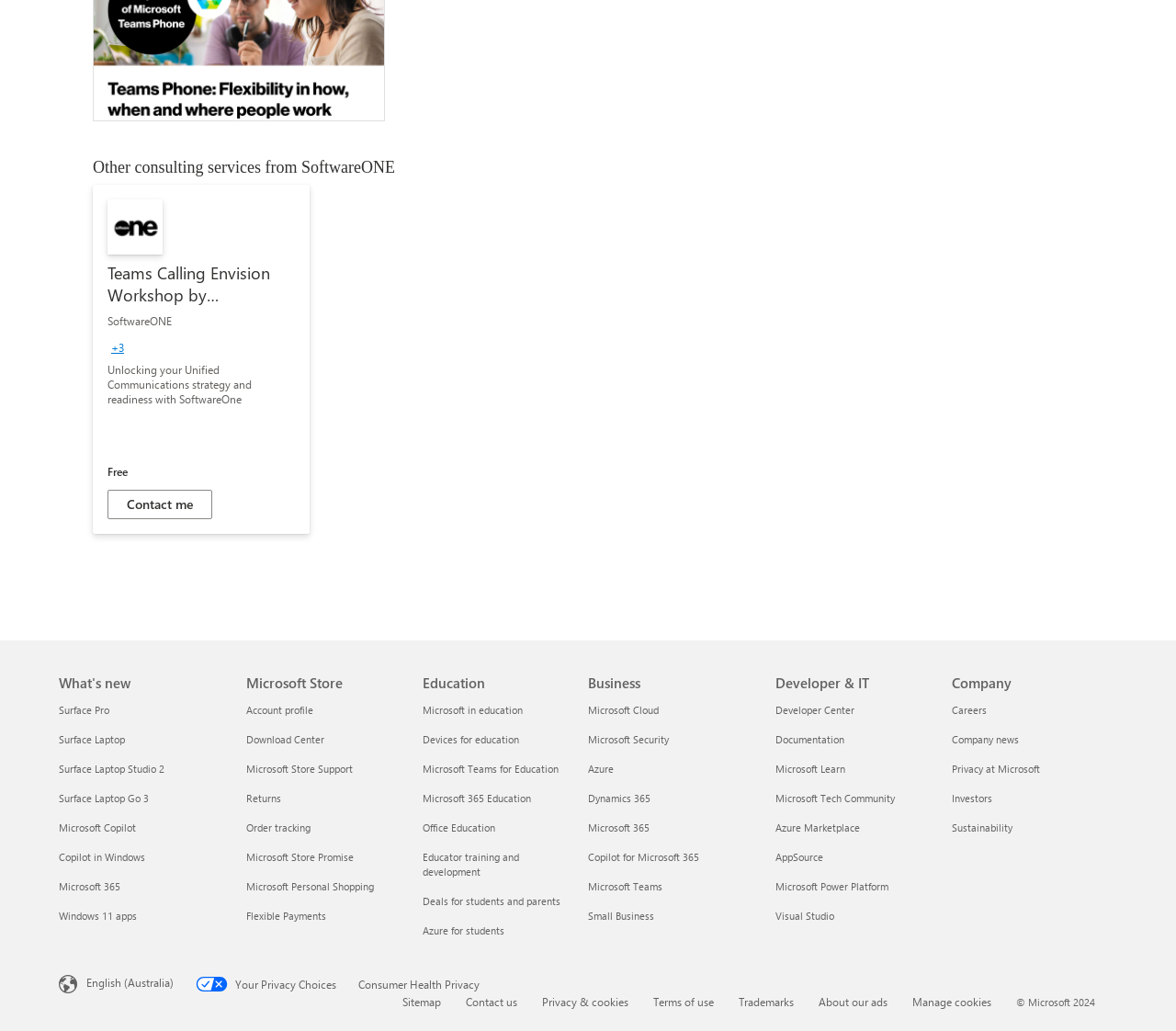Please determine the bounding box coordinates of the area that needs to be clicked to complete this task: 'Click on 'Teams Calling Envision Workshop by SoftwareOne''. The coordinates must be four float numbers between 0 and 1, formatted as [left, top, right, bottom].

[0.079, 0.179, 0.263, 0.518]